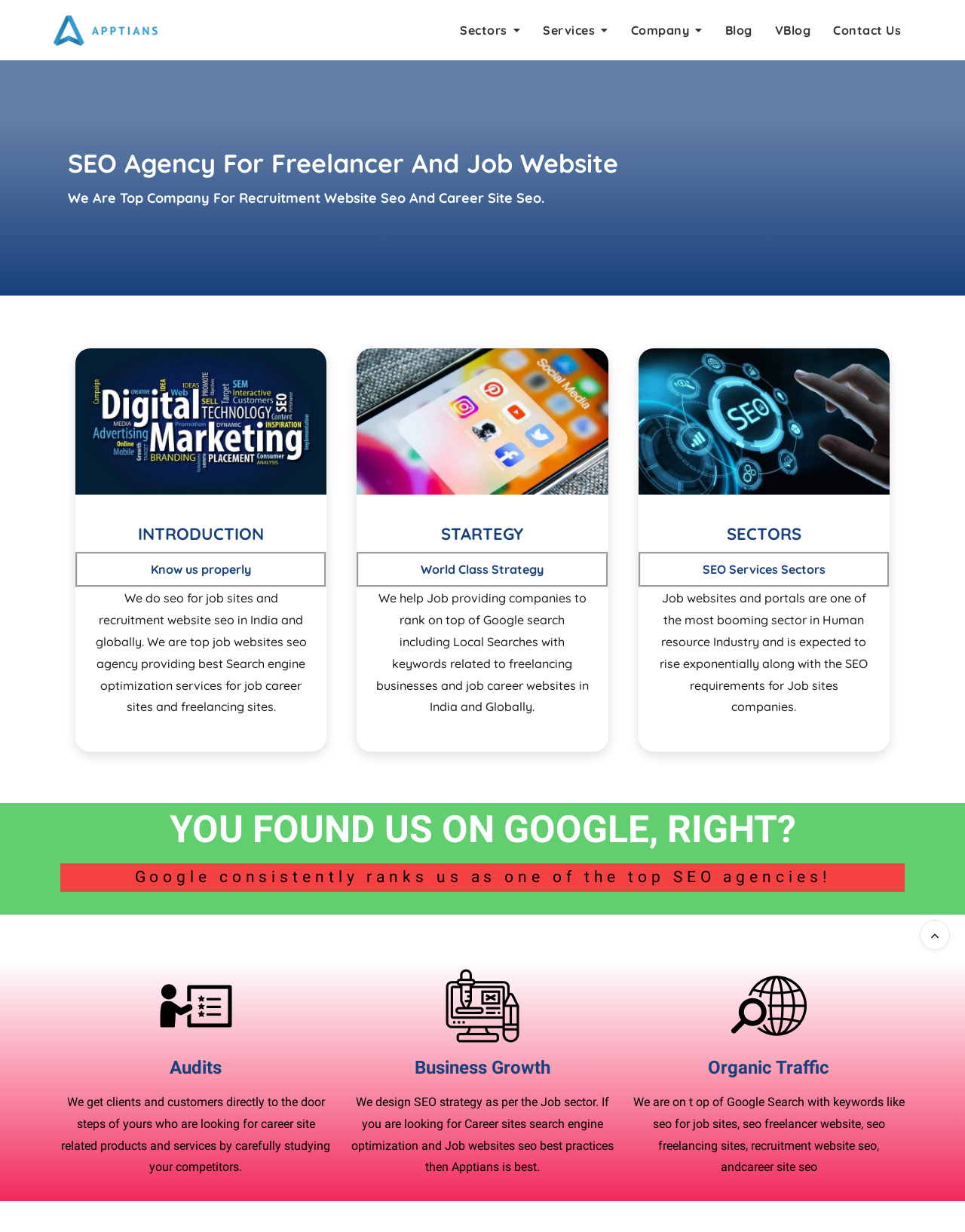What is the company's strategy?
Please answer the question as detailed as possible.

The company's strategy is a World Class Strategy, as indicated by the heading 'STARTEGY' and the link 'World Class Strategy', which suggests a comprehensive and effective approach to SEO services.